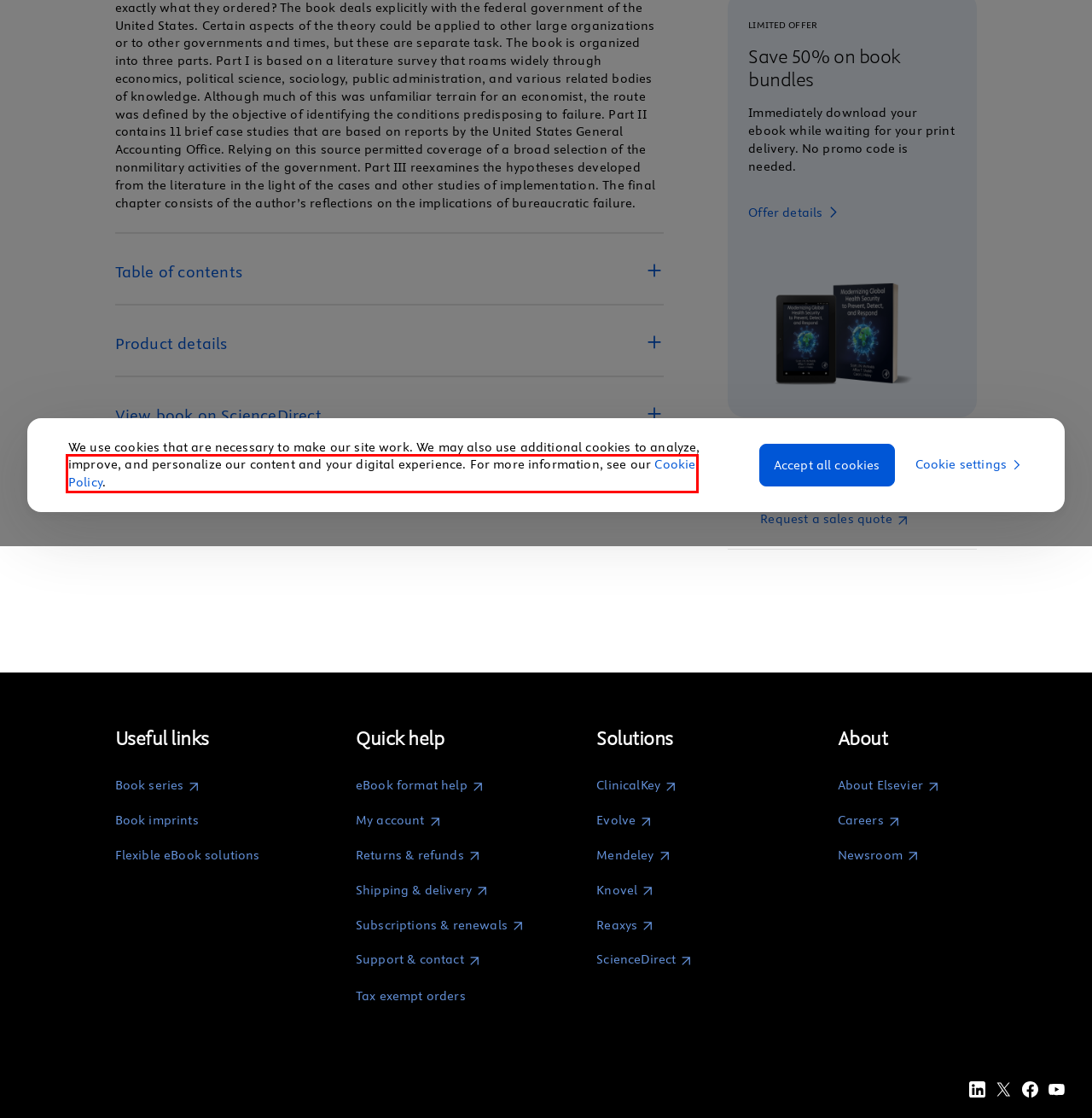You are provided with a screenshot of a webpage where a red rectangle bounding box surrounds an element. Choose the description that best matches the new webpage after clicking the element in the red bounding box. Here are the choices:
A. Subscriptions and Renewals - Elsevier E-Commerce Support Center
B. About Elsevier
C. Cookie Notice | Elsevier Legal
D. Global Press Office │ Elsevier
E. Returns and Refunds - Elsevier E-Commerce Support Center
F. ClinicalKey
G. Reaxys | An expert-curated chemical database | Elsevier
H. Home - Elsevier E-Commerce Support Center

C